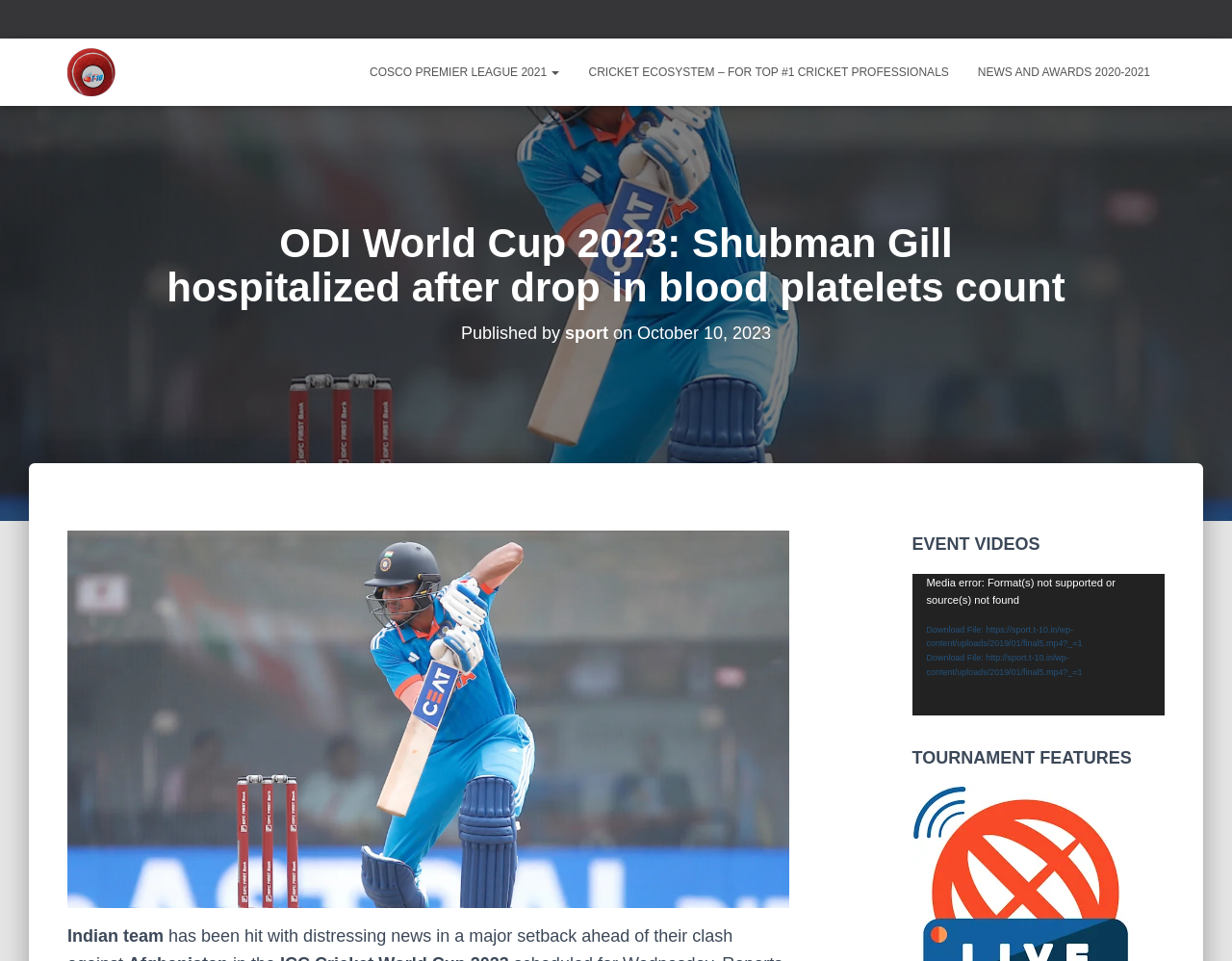Analyze the image and give a detailed response to the question:
Who is the author of the article?

The author of the article can be found in the 'Published by' section, which is located below the main heading. The text 'Published by sport on October 10, 2023' indicates that the author of the article is 'sport'.